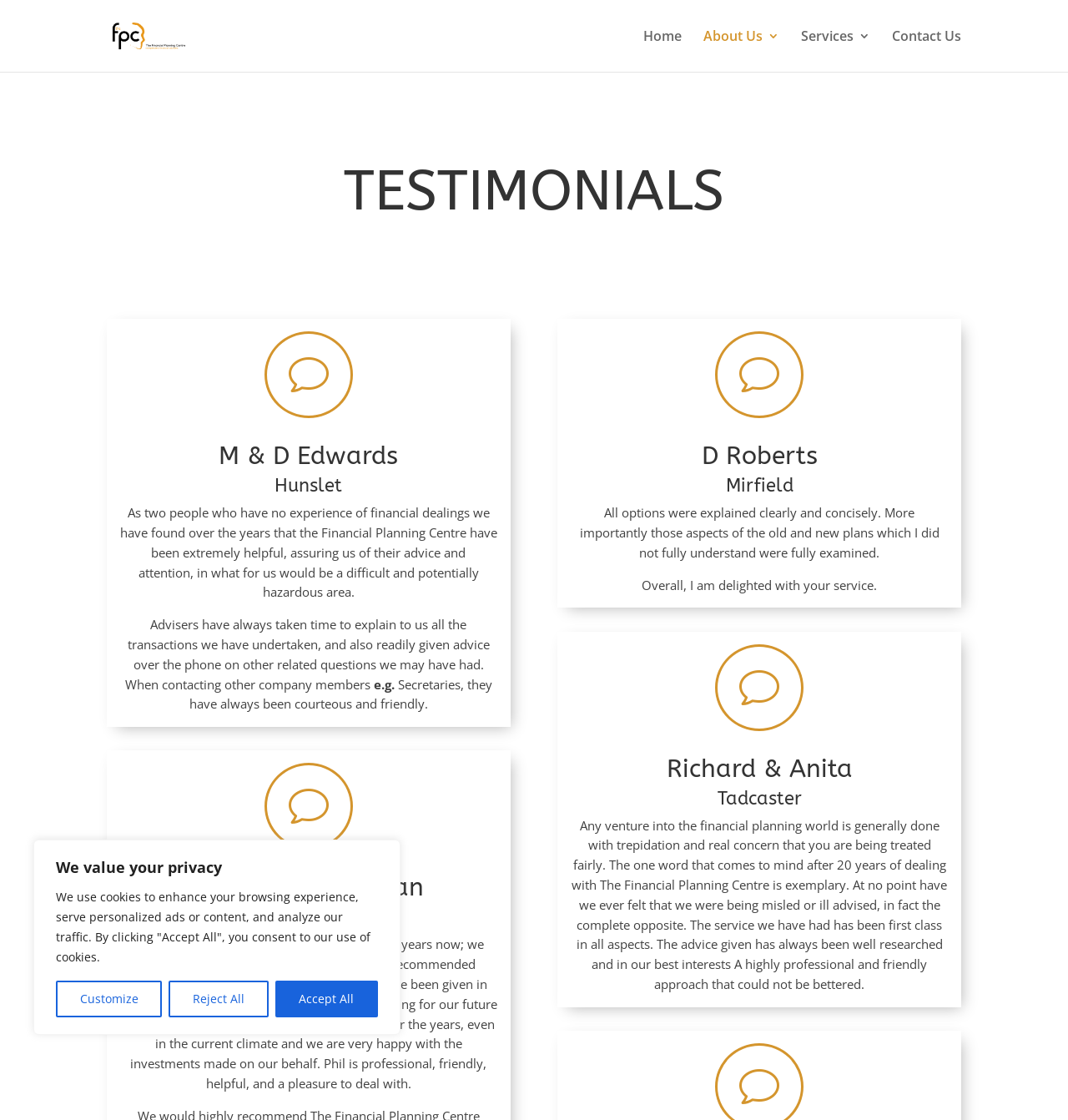How many testimonials are displayed on this webpage?
Answer the question with detailed information derived from the image.

The answer can be found by counting the number of testimonials displayed on the webpage. Each testimonial has a heading with the name of the person or couple, followed by their location and a quote. There are four such sections on the webpage, indicating four testimonials.